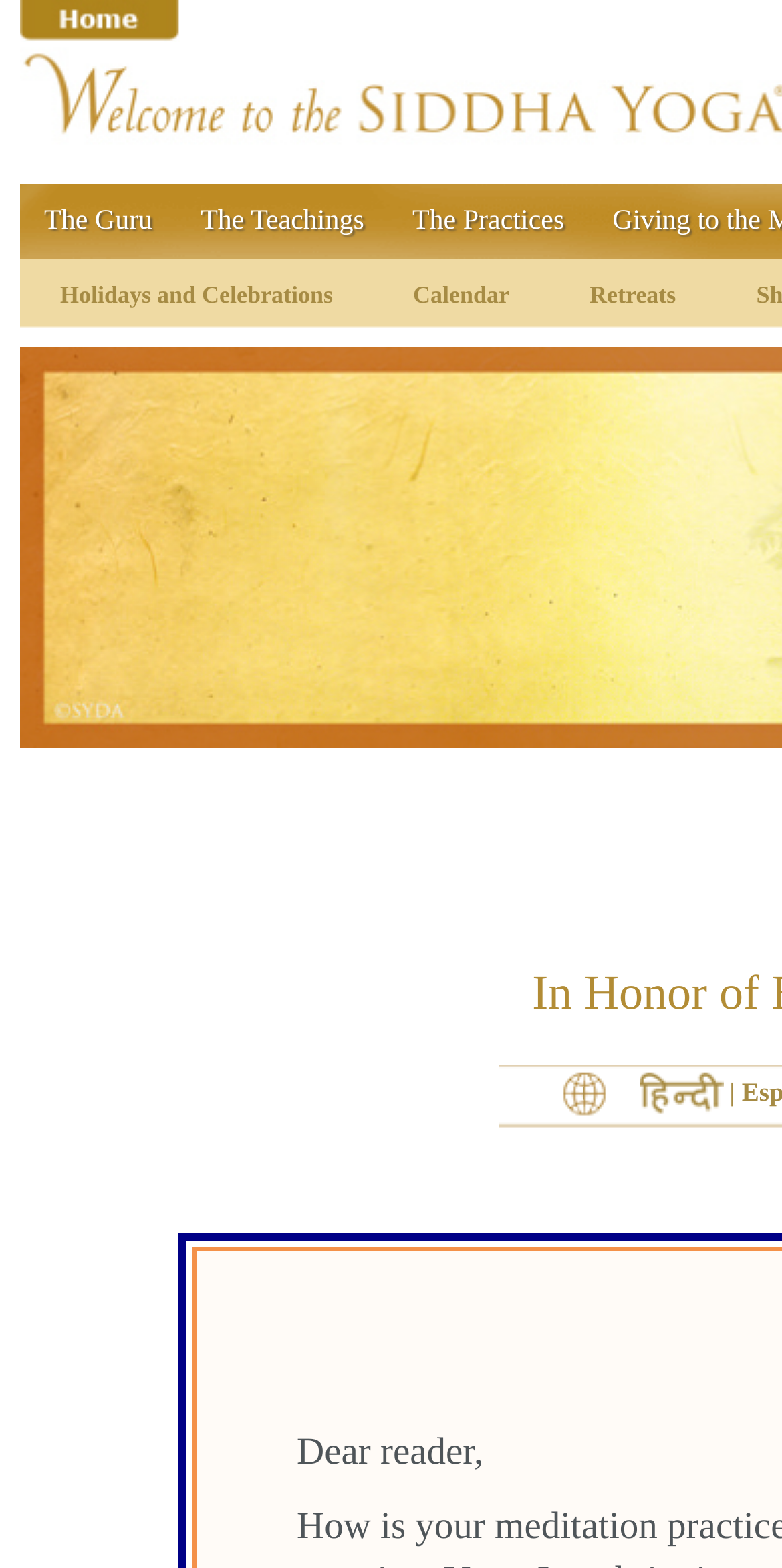Is there a language selection option?
Based on the image, give a one-word or short phrase answer.

Yes